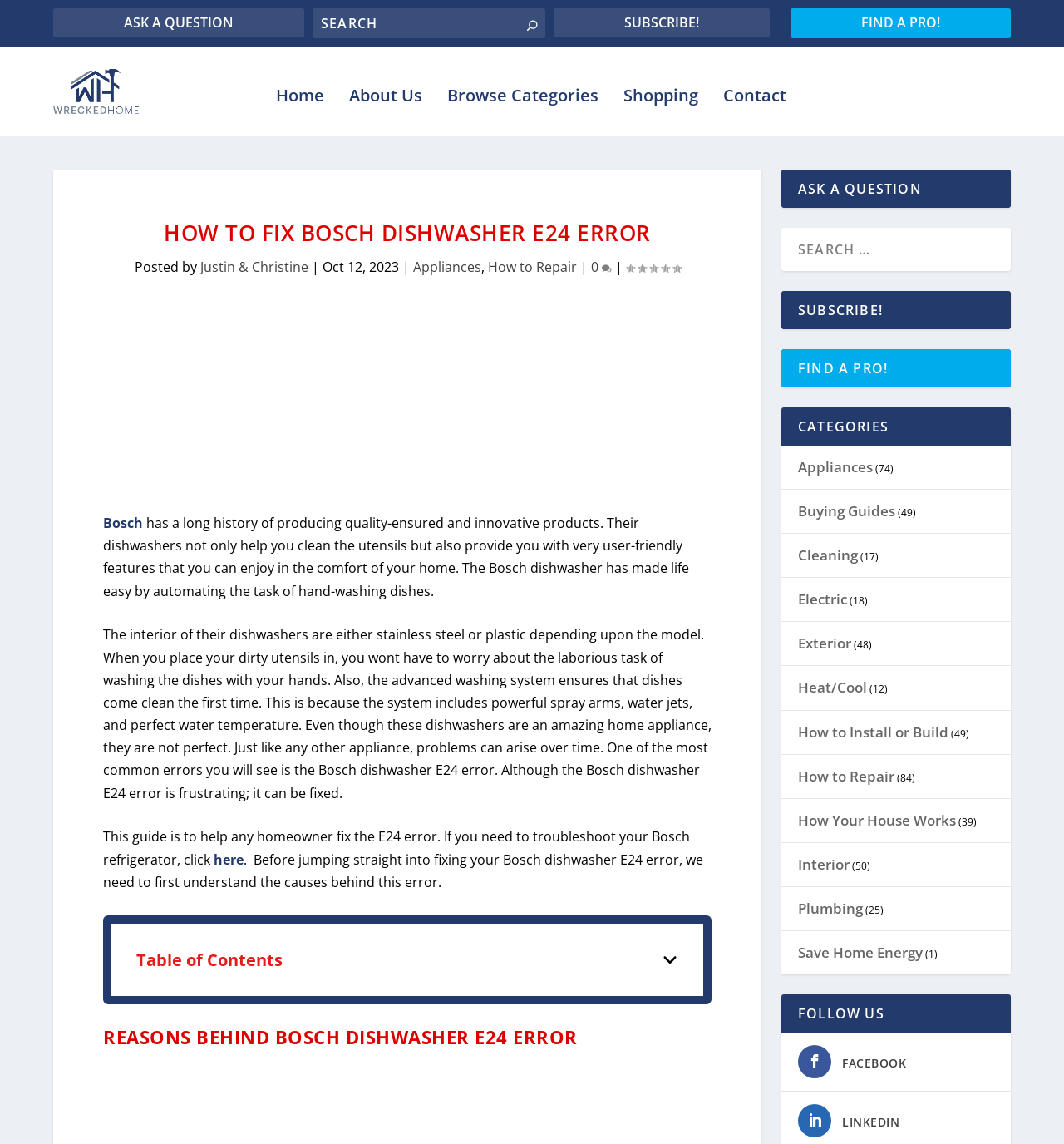Please locate the bounding box coordinates of the element that should be clicked to achieve the given instruction: "Ask a question".

[0.05, 0.007, 0.286, 0.033]